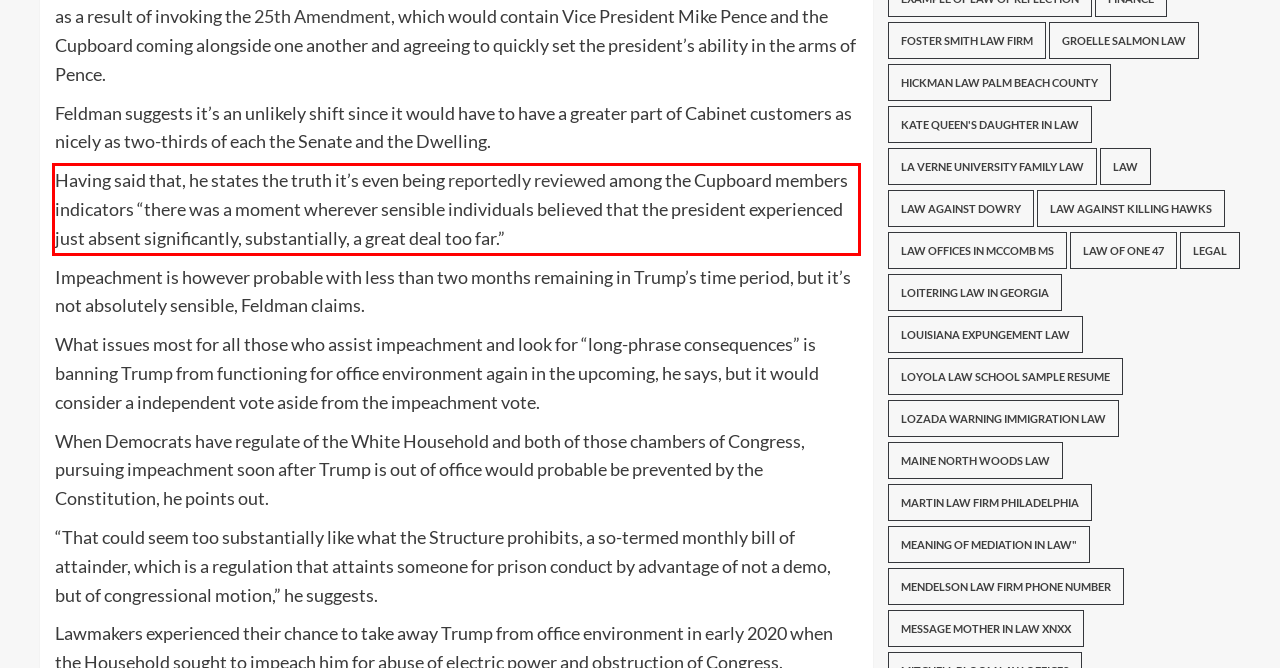You are given a screenshot of a webpage with a UI element highlighted by a red bounding box. Please perform OCR on the text content within this red bounding box.

Having said that, he states the truth it’s even being reportedly reviewed among the Cupboard members indicators “there was a moment wherever sensible individuals believed that the president experienced just absent significantly, substantially, a great deal too far.”